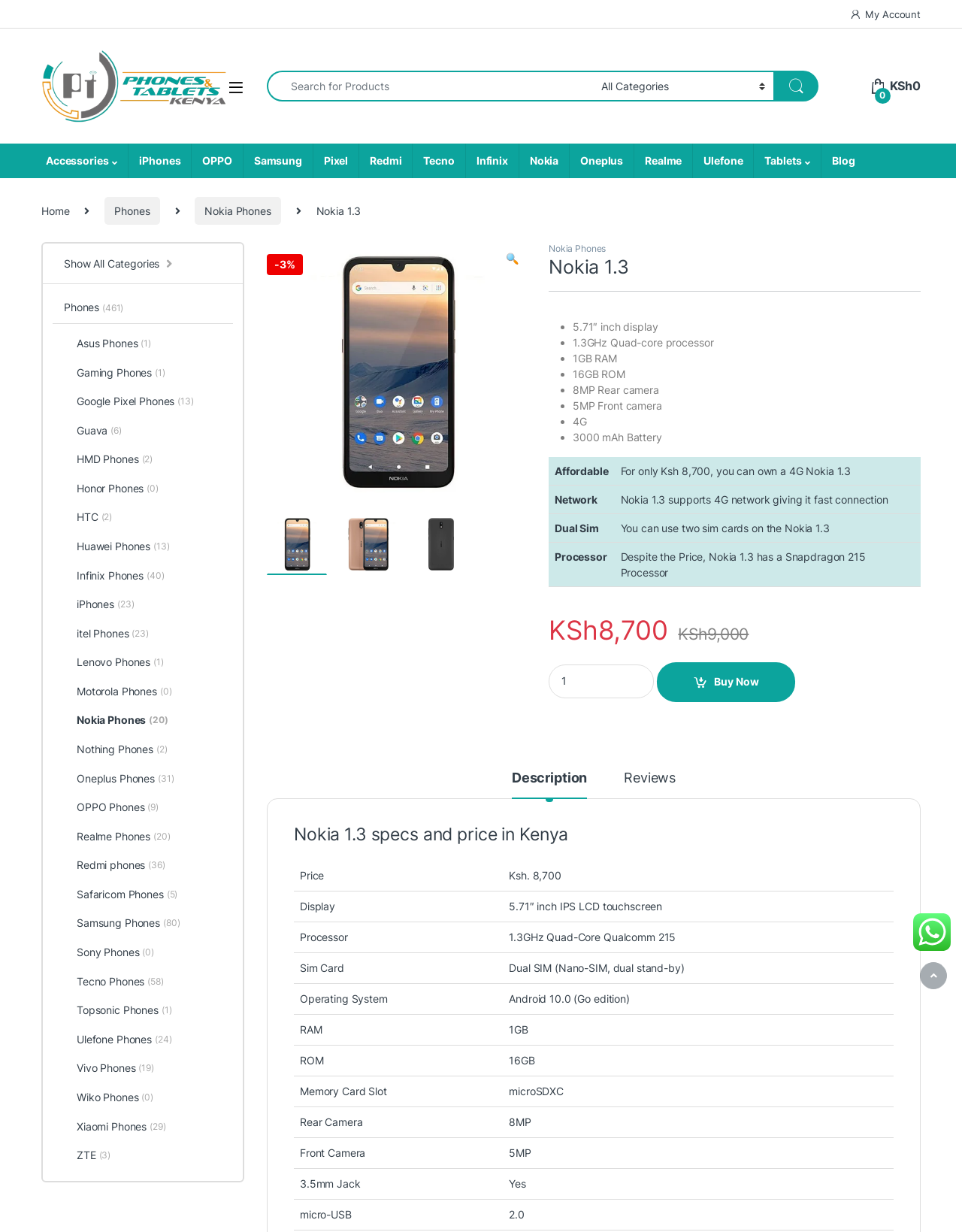Locate the bounding box coordinates of the element's region that should be clicked to carry out the following instruction: "View Nokia 1.3 front Display". The coordinates need to be four float numbers between 0 and 1, i.e., [left, top, right, bottom].

[0.277, 0.295, 0.547, 0.306]